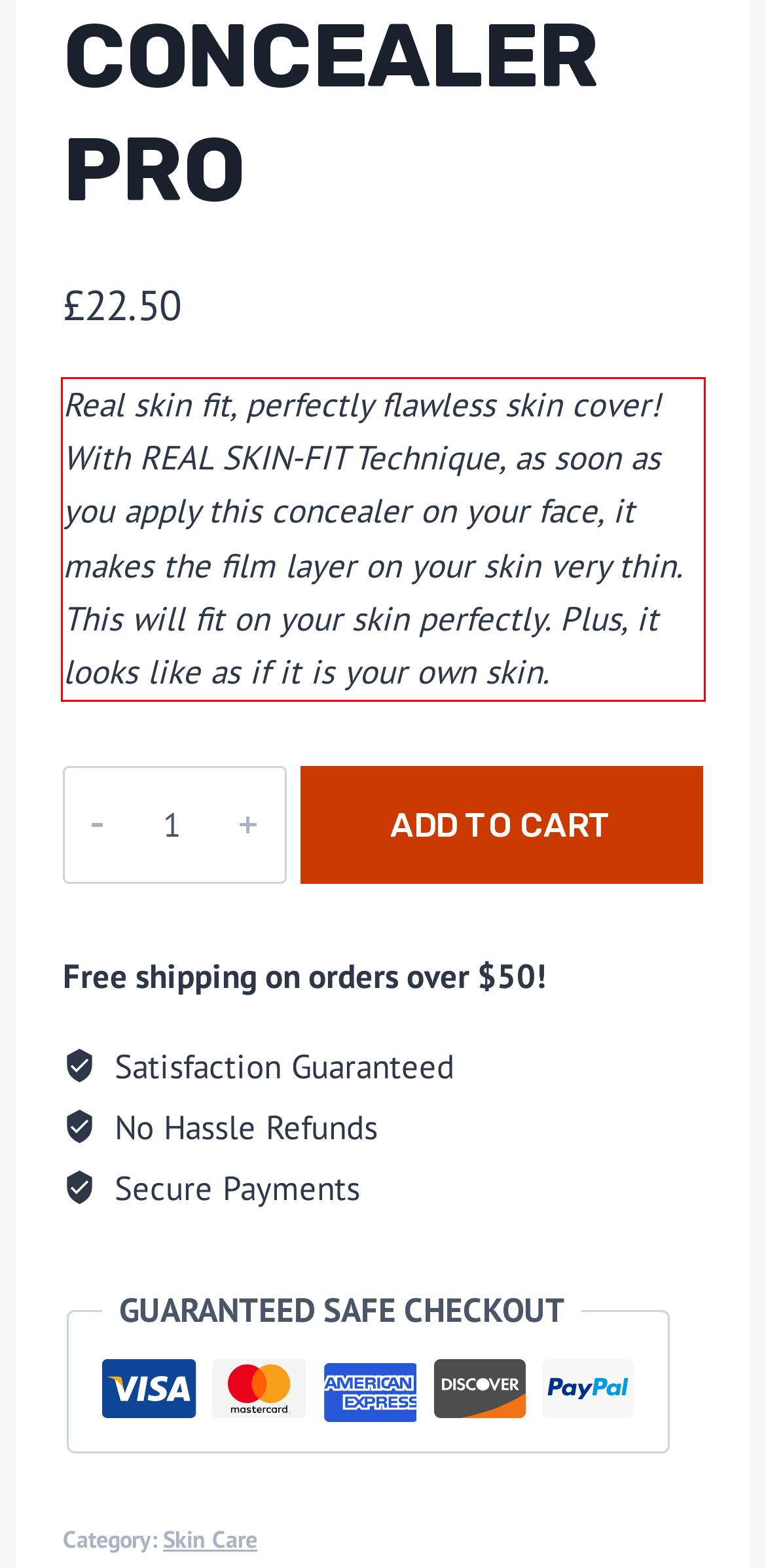Given a screenshot of a webpage, identify the red bounding box and perform OCR to recognize the text within that box.

Real skin fit, perfectly flawless skin cover! With REAL SKIN-FIT Technique, as soon as you apply this concealer on your face, it makes the film layer on your skin very thin. This will fit on your skin perfectly. Plus, it looks like as if it is your own skin.